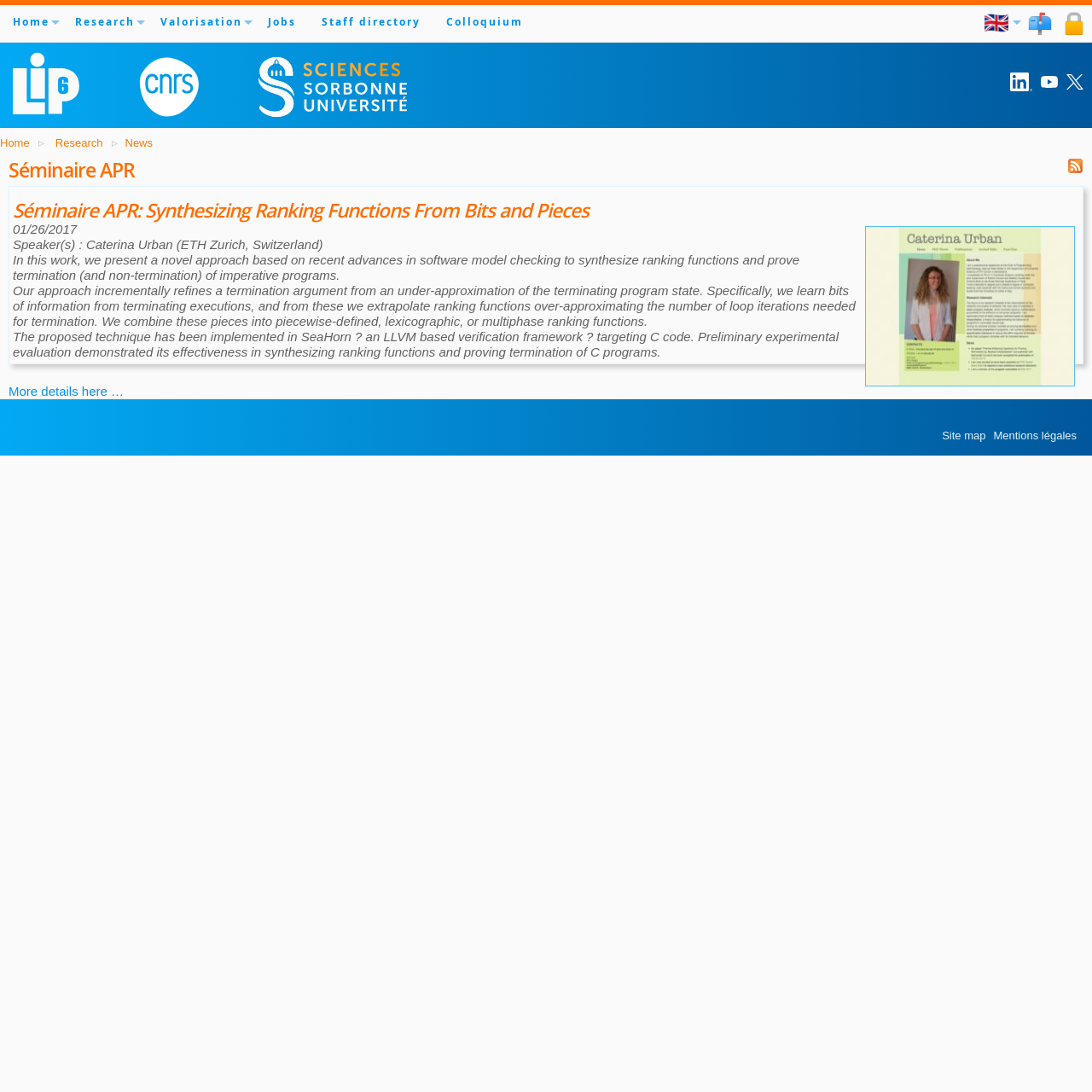Determine the bounding box coordinates of the area to click in order to meet this instruction: "Visit the LinkedIn page".

[0.925, 0.067, 0.945, 0.087]